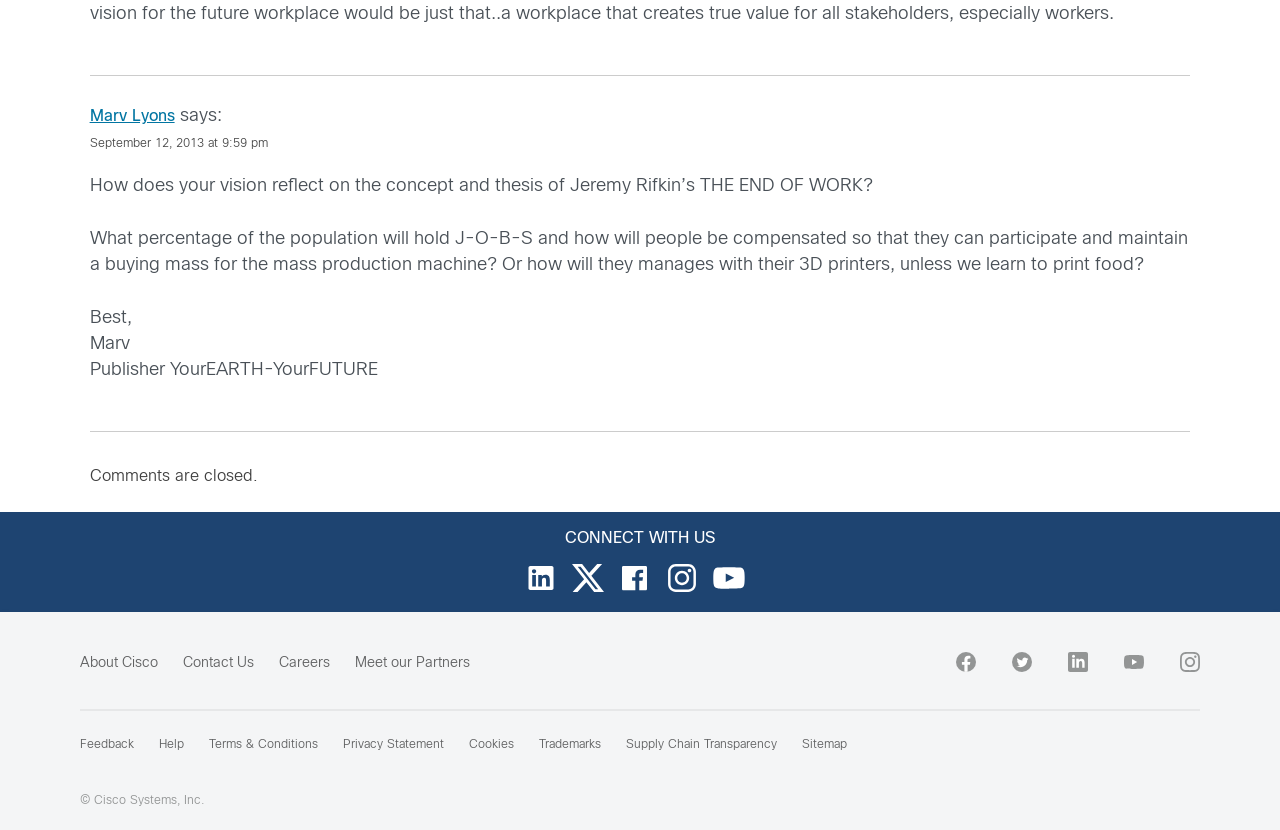Utilize the information from the image to answer the question in detail:
Who is the author of the comment?

The author of the comment is Marv Lyons, which can be inferred from the text 'Marv Lyons says:' in the footer section of the webpage.